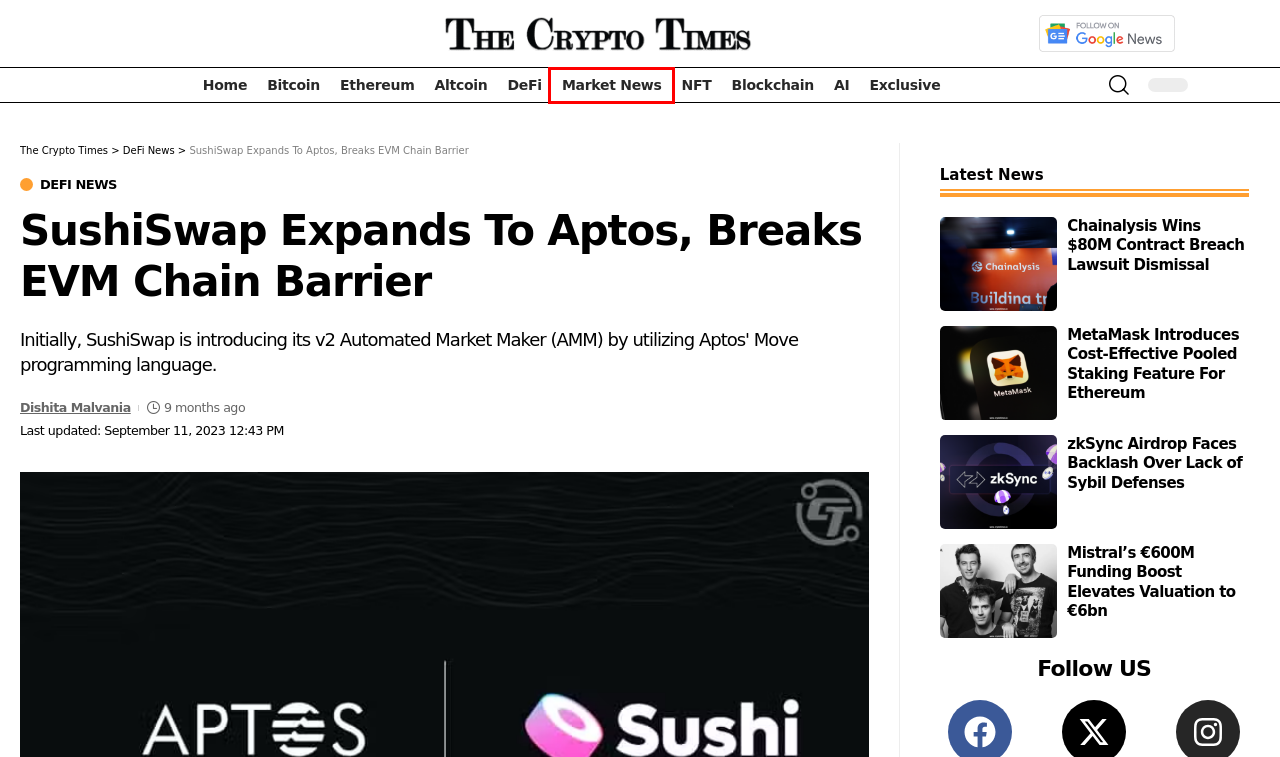You are given a screenshot of a webpage with a red rectangle bounding box. Choose the best webpage description that matches the new webpage after clicking the element in the bounding box. Here are the candidates:
A. Latest Crypto Market News and Updates | The Crypto Times
B. Latest Ethereum News and Insights Today | The Crypto Times
C. Dishita Malvania, Author at The Crypto Times
D. Latest Bitcoin News and Insights | The Crypto Times
E. Latest Altcoin News, Trends, and Insights | The Crypto Times
F. Chainalysis Wins $80M Contract Breach Lawsuit Dismissal
G. Your Source for the Latest DeFi News | The Crypto Times
H. Latest AI News, Developments and Insights | The Crypto Times

A